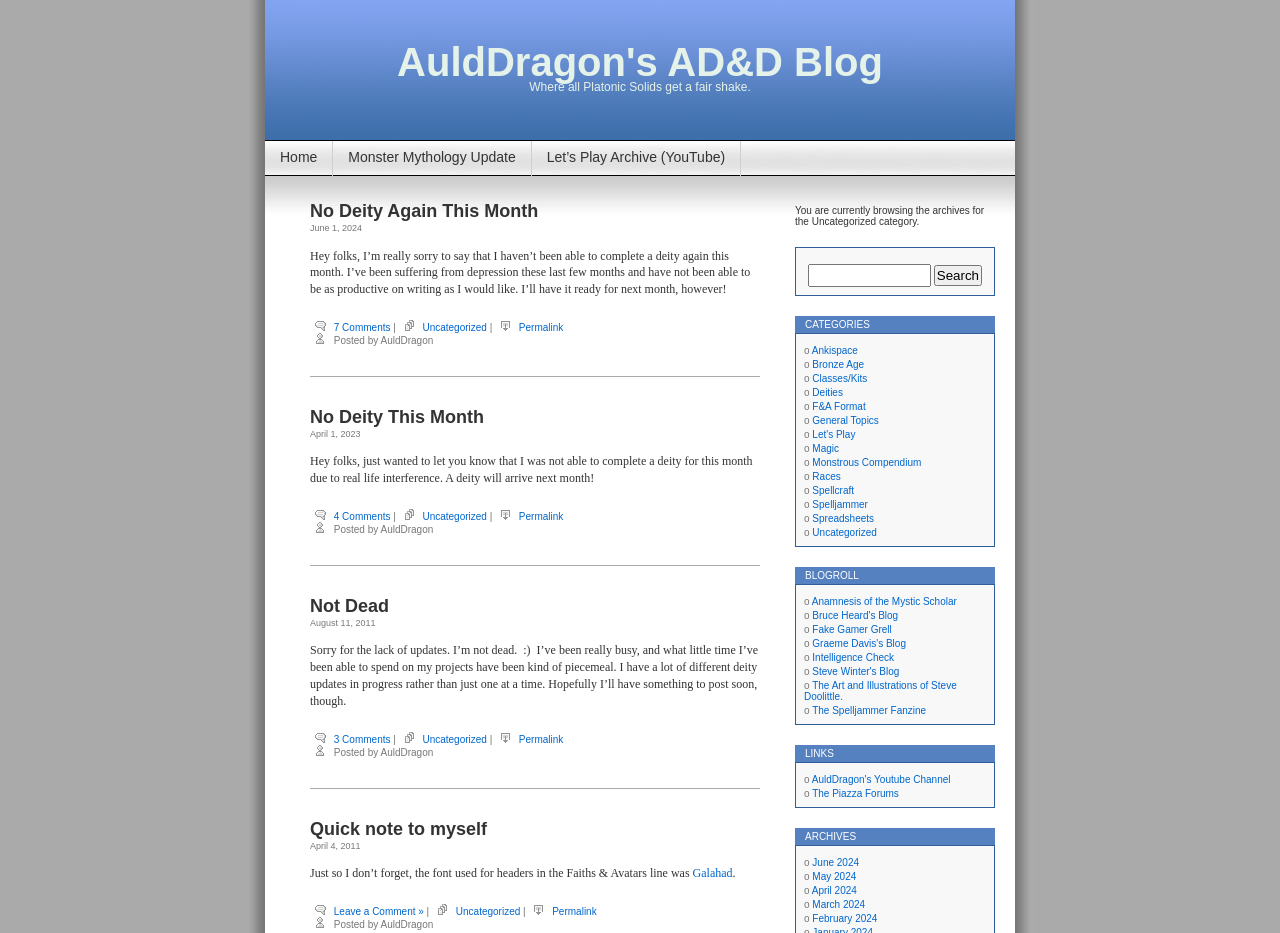Using the description: "Let’s Play Archive (YouTube)", determine the UI element's bounding box coordinates. Ensure the coordinates are in the format of four float numbers between 0 and 1, i.e., [left, top, right, bottom].

[0.415, 0.151, 0.579, 0.189]